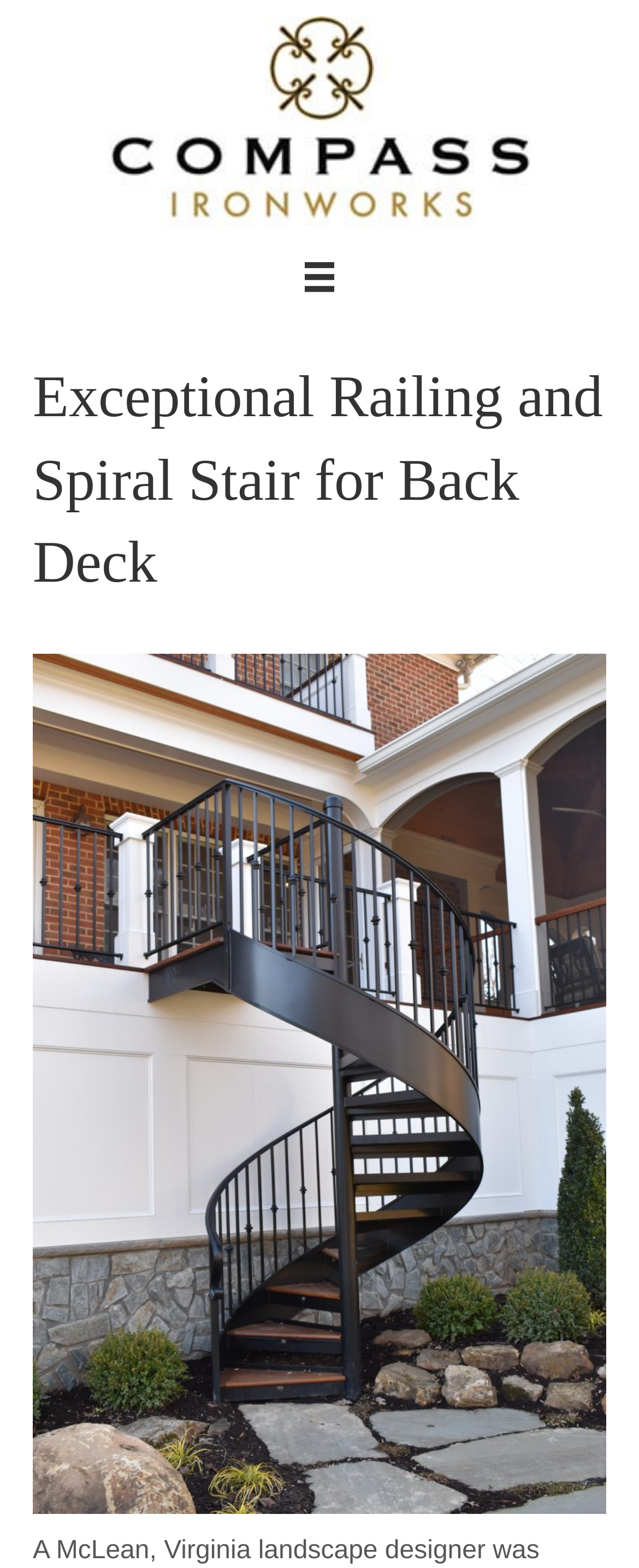Please determine the headline of the webpage and provide its content.

Exceptional Railing and Spiral Stair for Back Deck